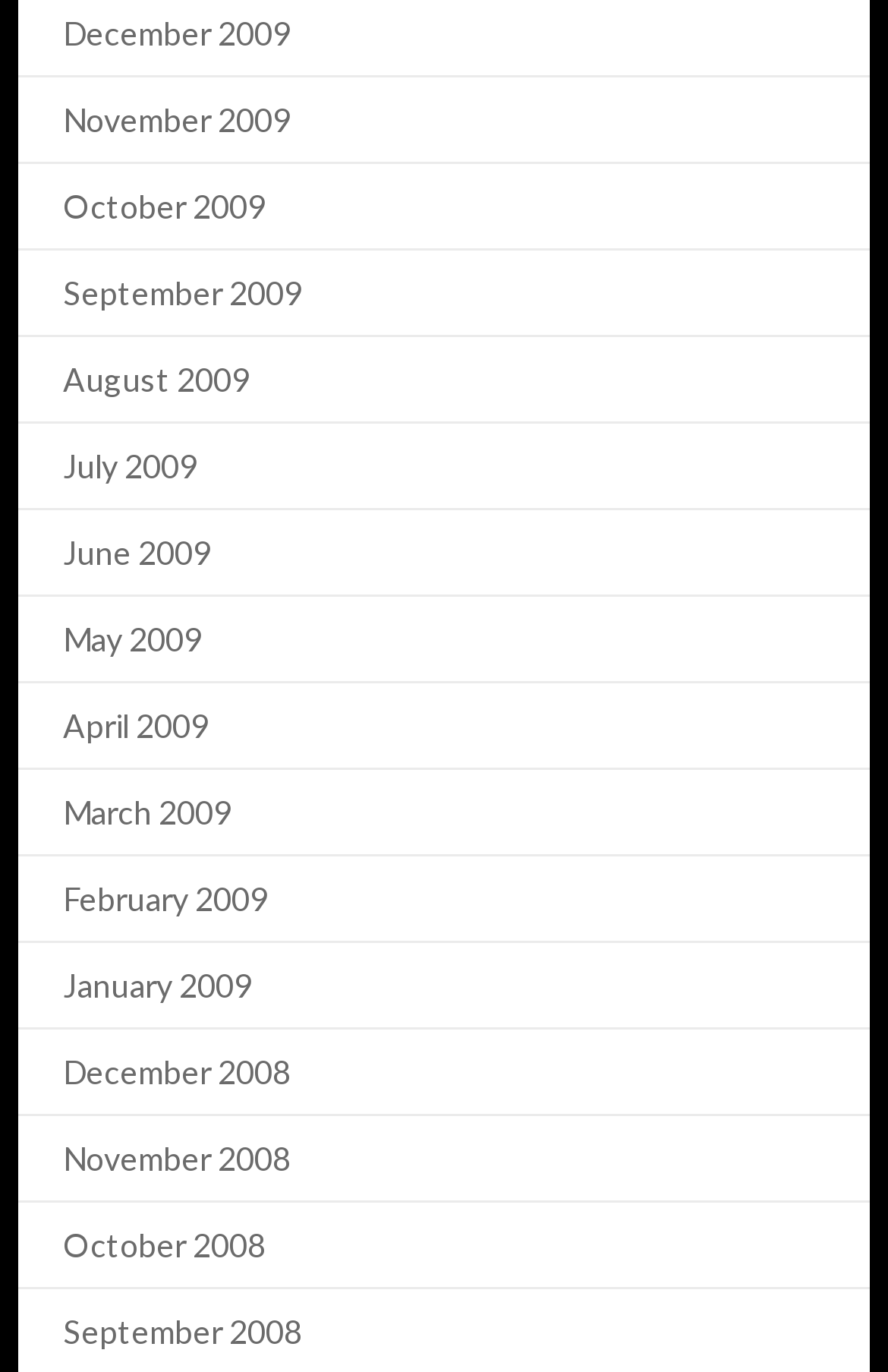Identify the bounding box coordinates of the clickable section necessary to follow the following instruction: "view December 2009 archives". The coordinates should be presented as four float numbers from 0 to 1, i.e., [left, top, right, bottom].

[0.071, 0.009, 0.328, 0.037]